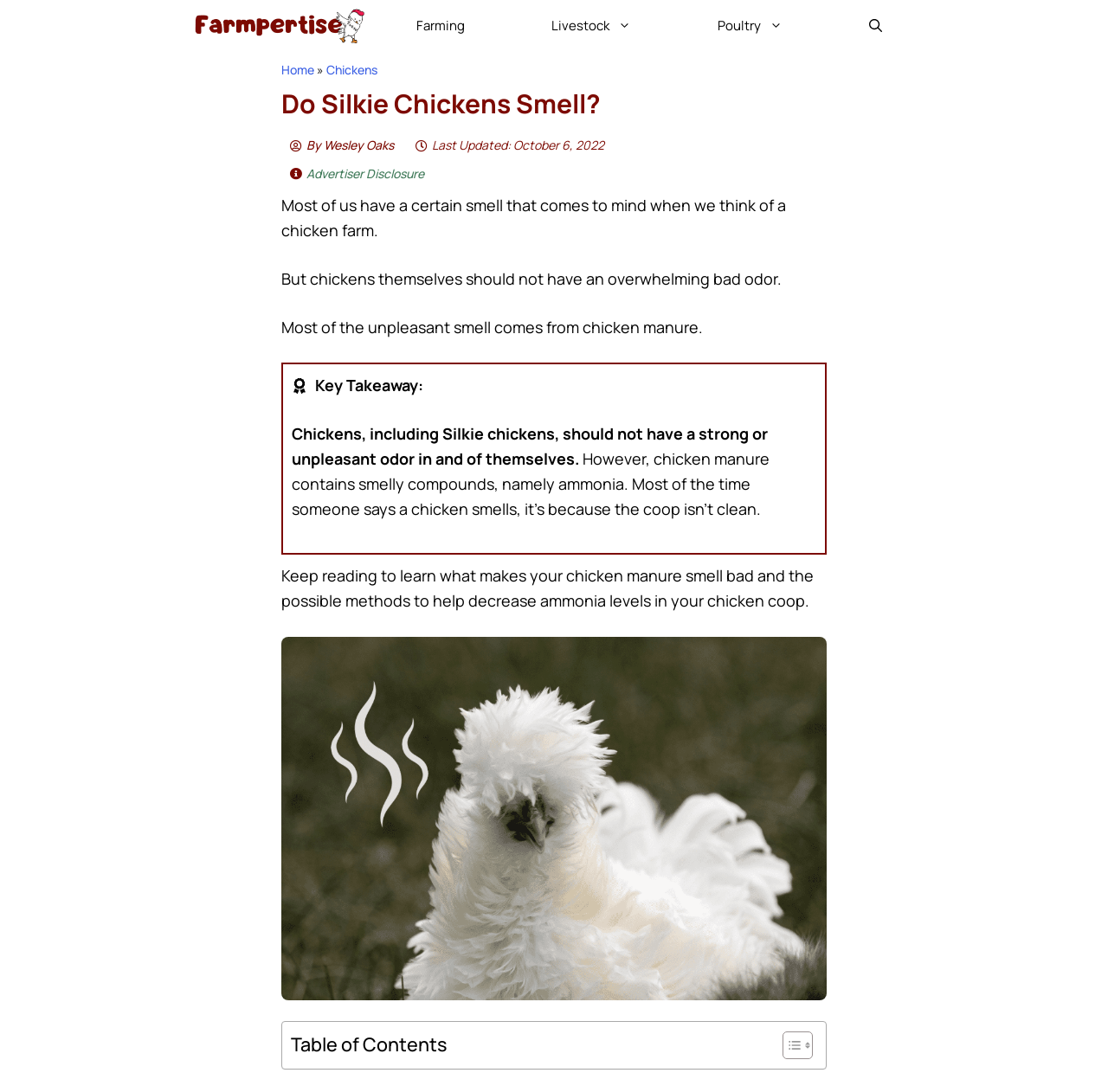Please specify the bounding box coordinates of the clickable region to carry out the following instruction: "go to Chickens page". The coordinates should be four float numbers between 0 and 1, in the format [left, top, right, bottom].

[0.295, 0.056, 0.341, 0.071]